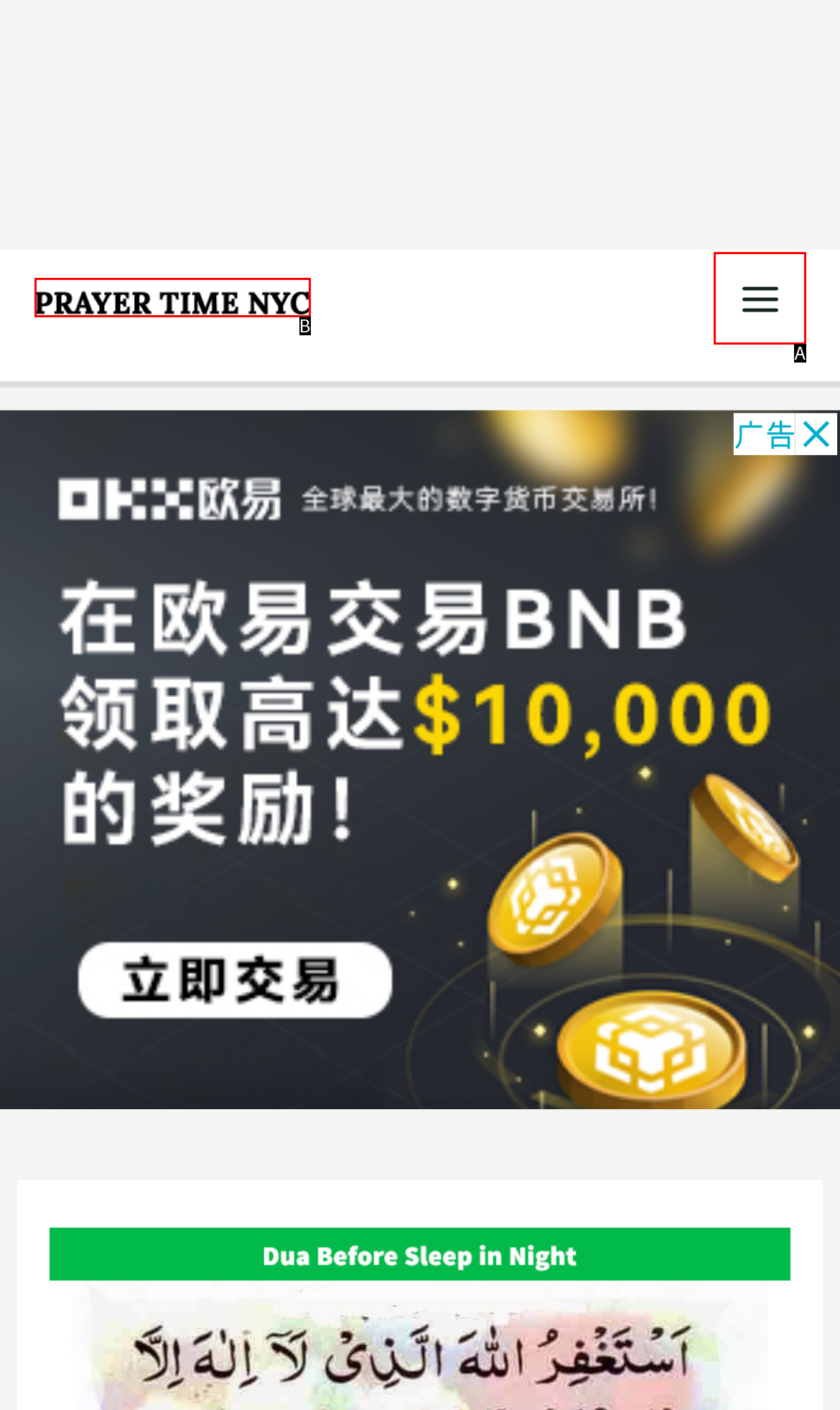Tell me which one HTML element best matches the description: Main Menu
Answer with the option's letter from the given choices directly.

A